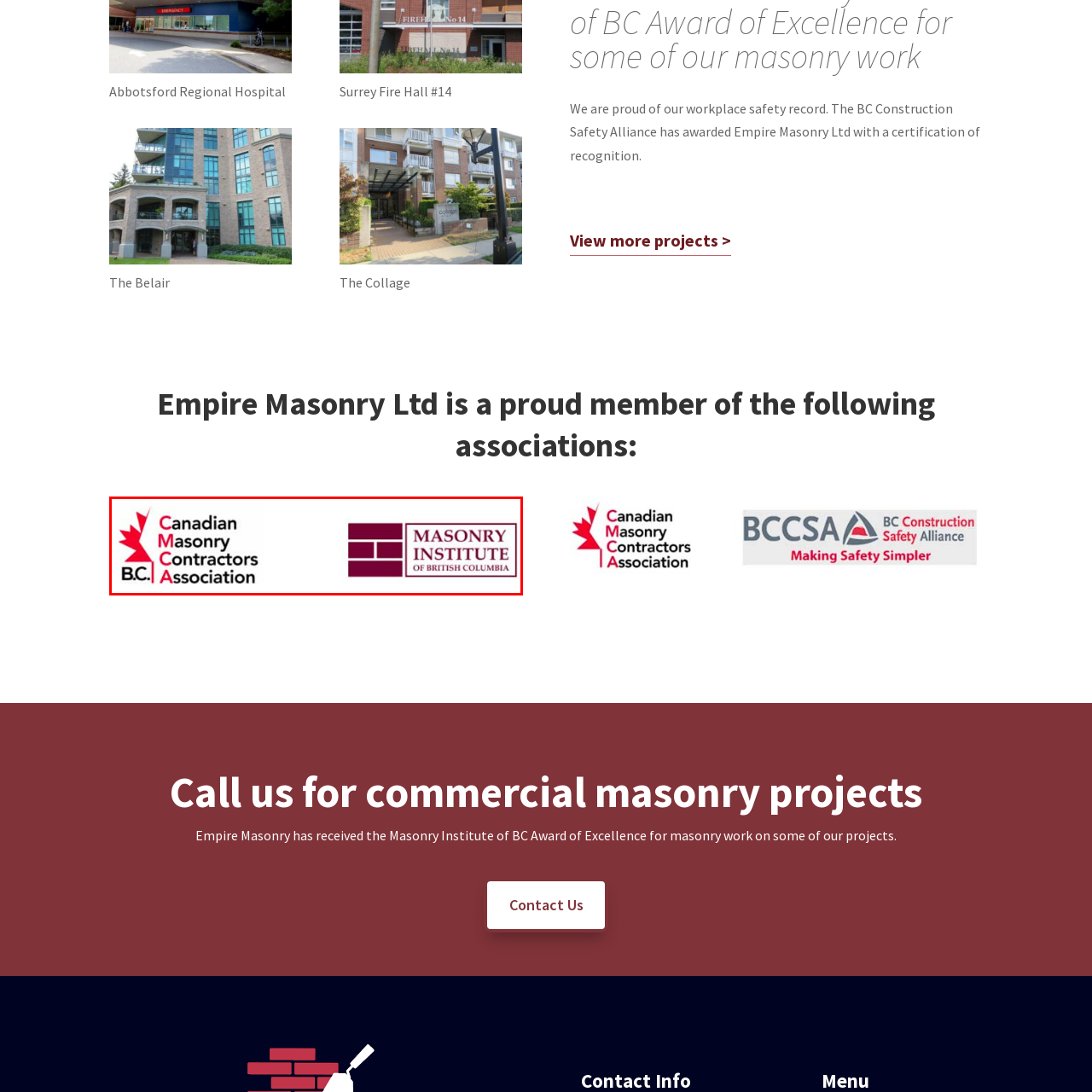Direct your attention to the segment of the image enclosed by the red boundary and answer the ensuing question in detail: What is the purpose of Empire Masonry Ltd's partnerships?

The image suggests that Empire Masonry Ltd's partnerships with the Canadian Masonry Contractors Association and the Masonry Institute of British Columbia are intended to maintain high industry standards and enhance workplace safety, implying that the company is committed to ensuring a safe and high-quality work environment.